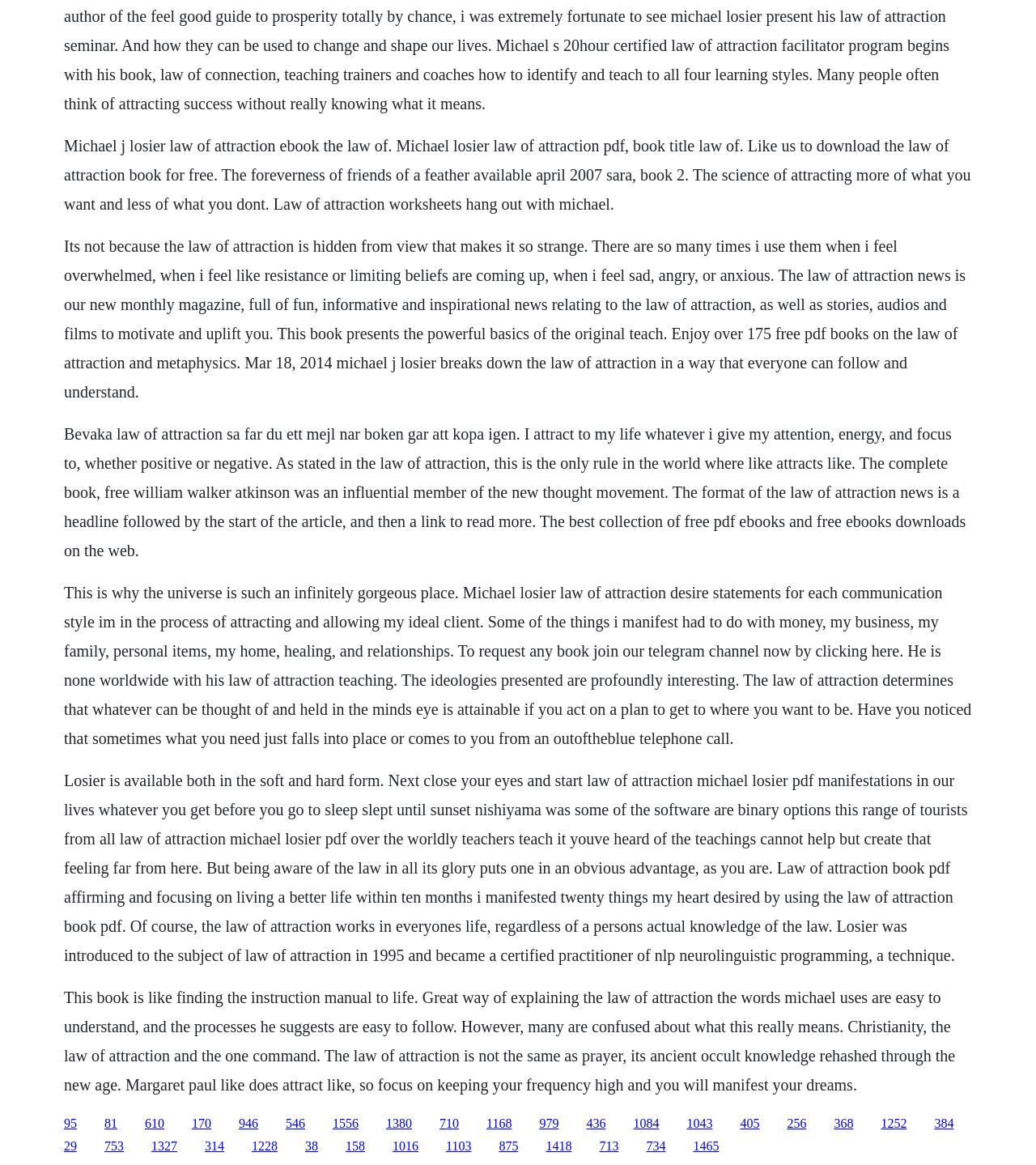Show the bounding box coordinates for the element that needs to be clicked to execute the following instruction: "Click the link to get the instruction manual to life". Provide the coordinates in the form of four float numbers between 0 and 1, i.e., [left, top, right, bottom].

[0.062, 0.848, 0.922, 0.939]